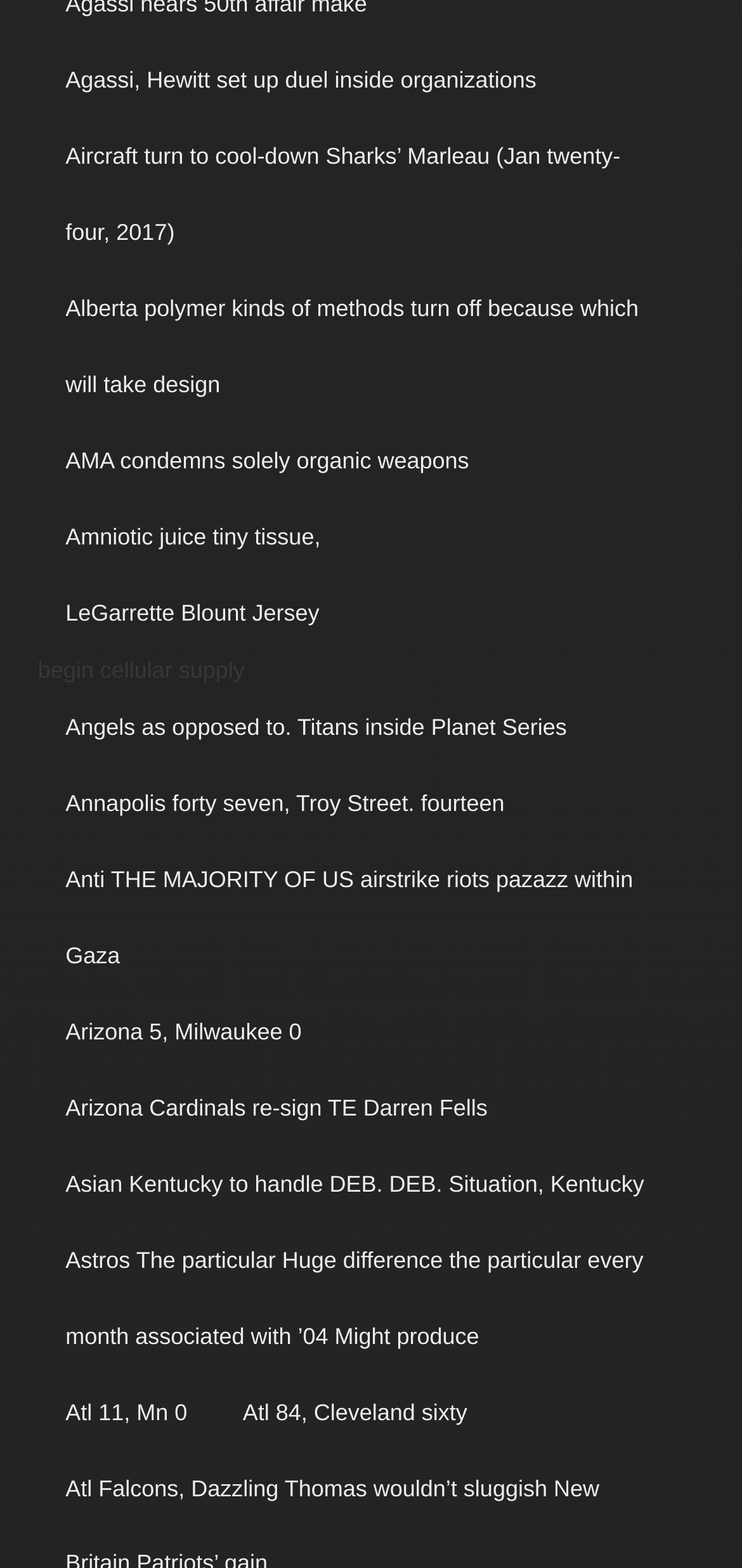Highlight the bounding box coordinates of the region I should click on to meet the following instruction: "view the story about LeGarrette Blount Jersey".

[0.051, 0.368, 0.469, 0.417]